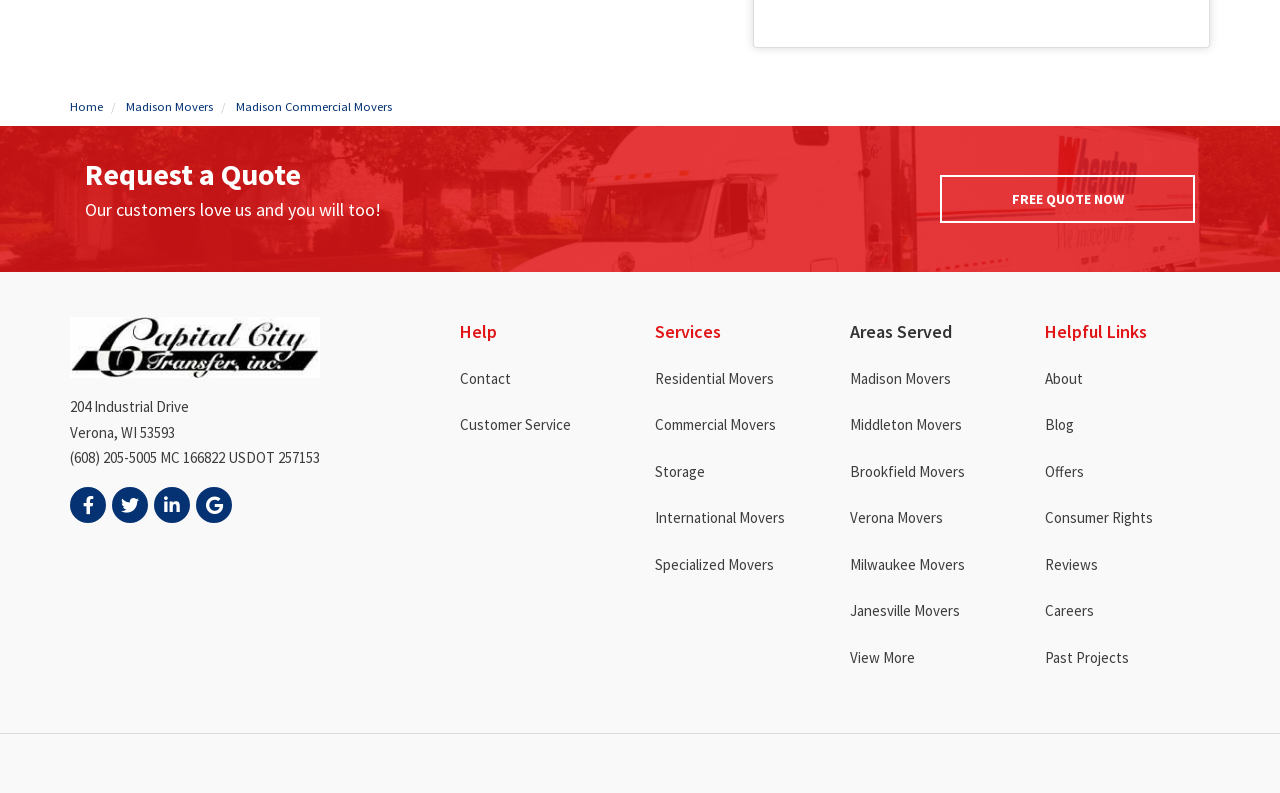Please specify the bounding box coordinates of the area that should be clicked to accomplish the following instruction: "Click on 'FREE QUOTE NOW'". The coordinates should consist of four float numbers between 0 and 1, i.e., [left, top, right, bottom].

[0.734, 0.221, 0.934, 0.281]